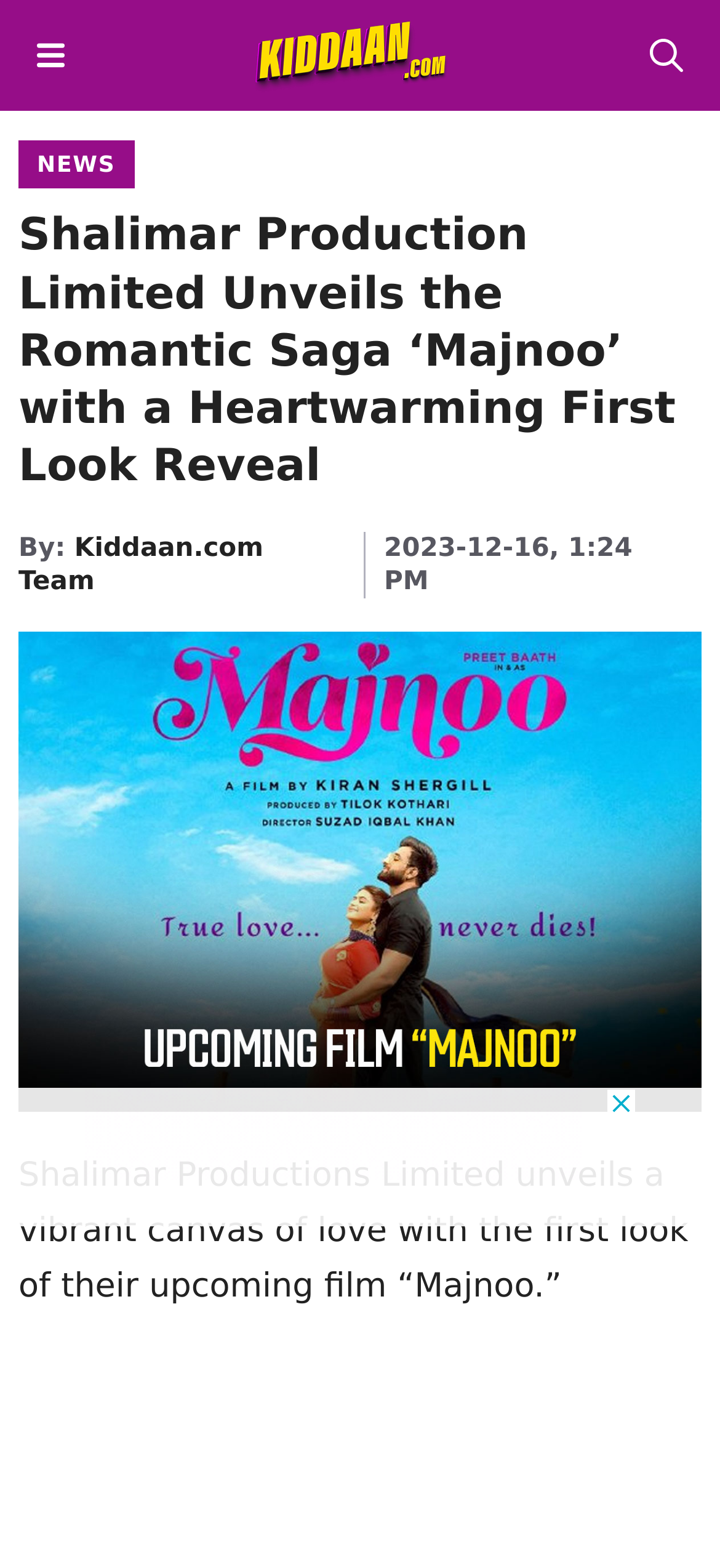What is the name of the website?
Please answer the question with a detailed and comprehensive explanation.

The answer can be found in the link 'Kiddaan' which is located at the top of the webpage, next to the 'MENU' button. This link is likely the logo of the website and indicates the name of the website.